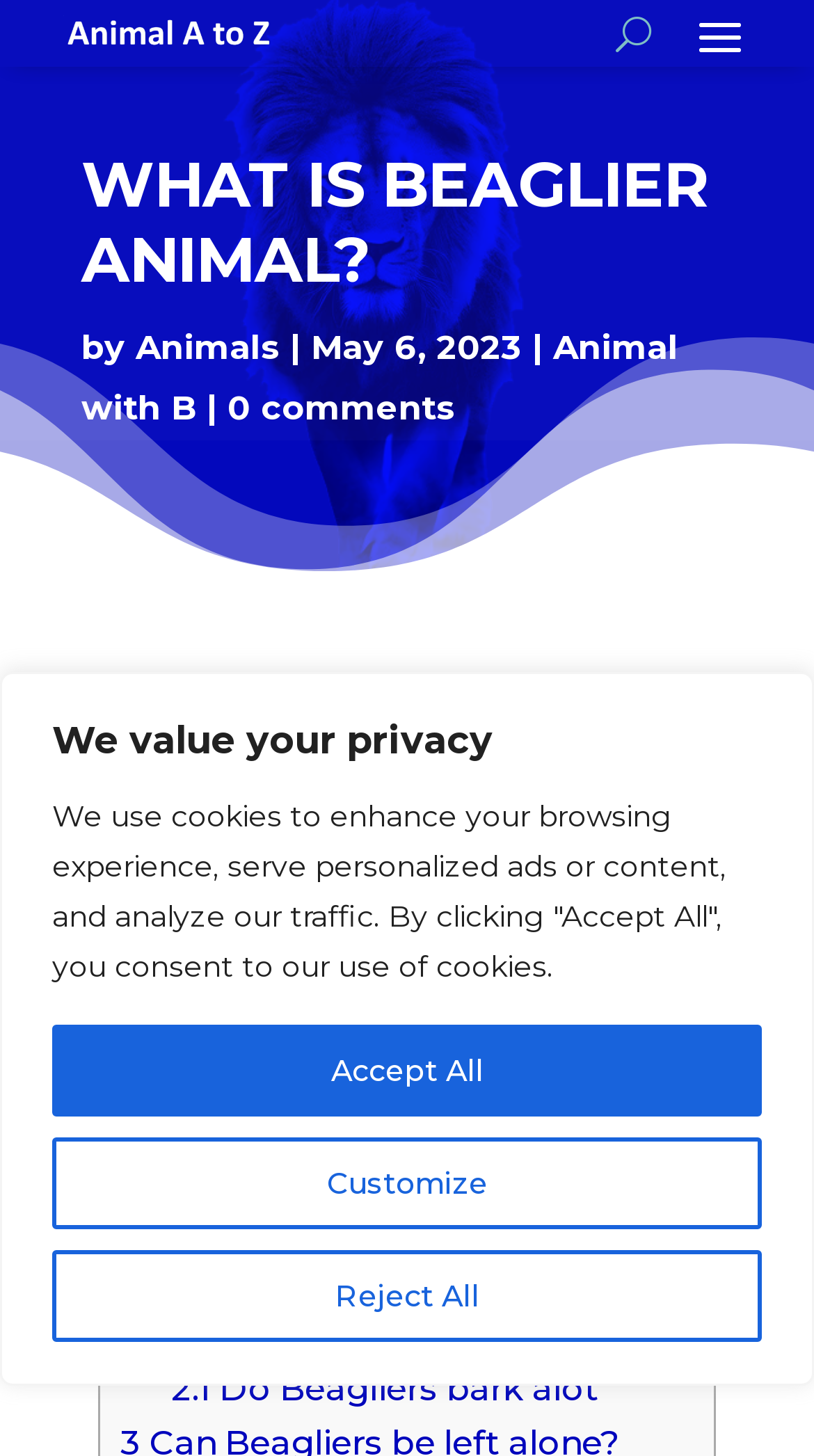From the webpage screenshot, identify the region described by 2.1 Do Beagliers bark alot. Provide the bounding box coordinates as (top-left x, top-left y, bottom-right x, bottom-right y), with each value being a floating point number between 0 and 1.

[0.21, 0.938, 0.736, 0.967]